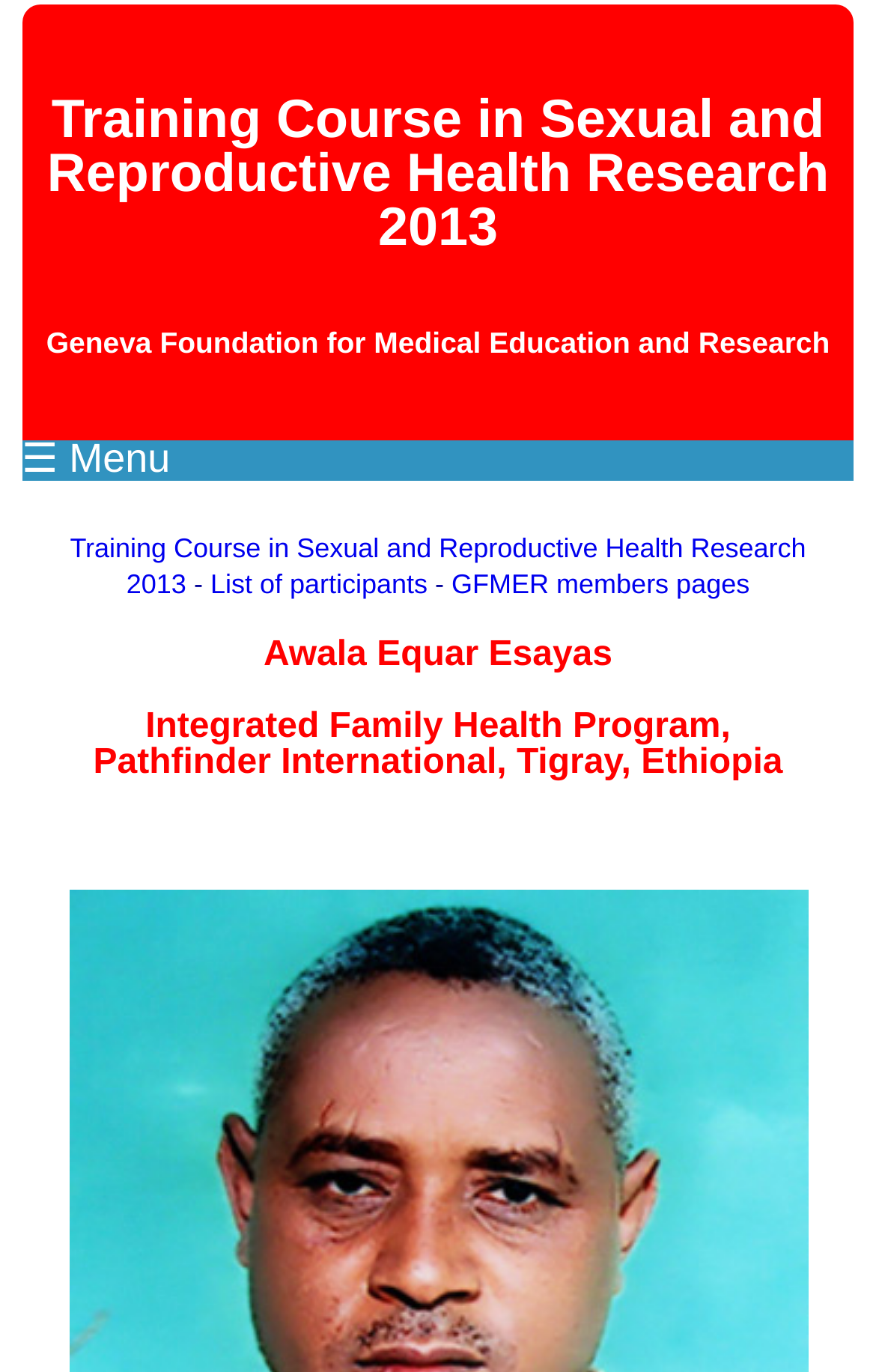Locate the bounding box of the UI element described in the following text: "☰ Menu".

[0.025, 0.321, 0.194, 0.347]